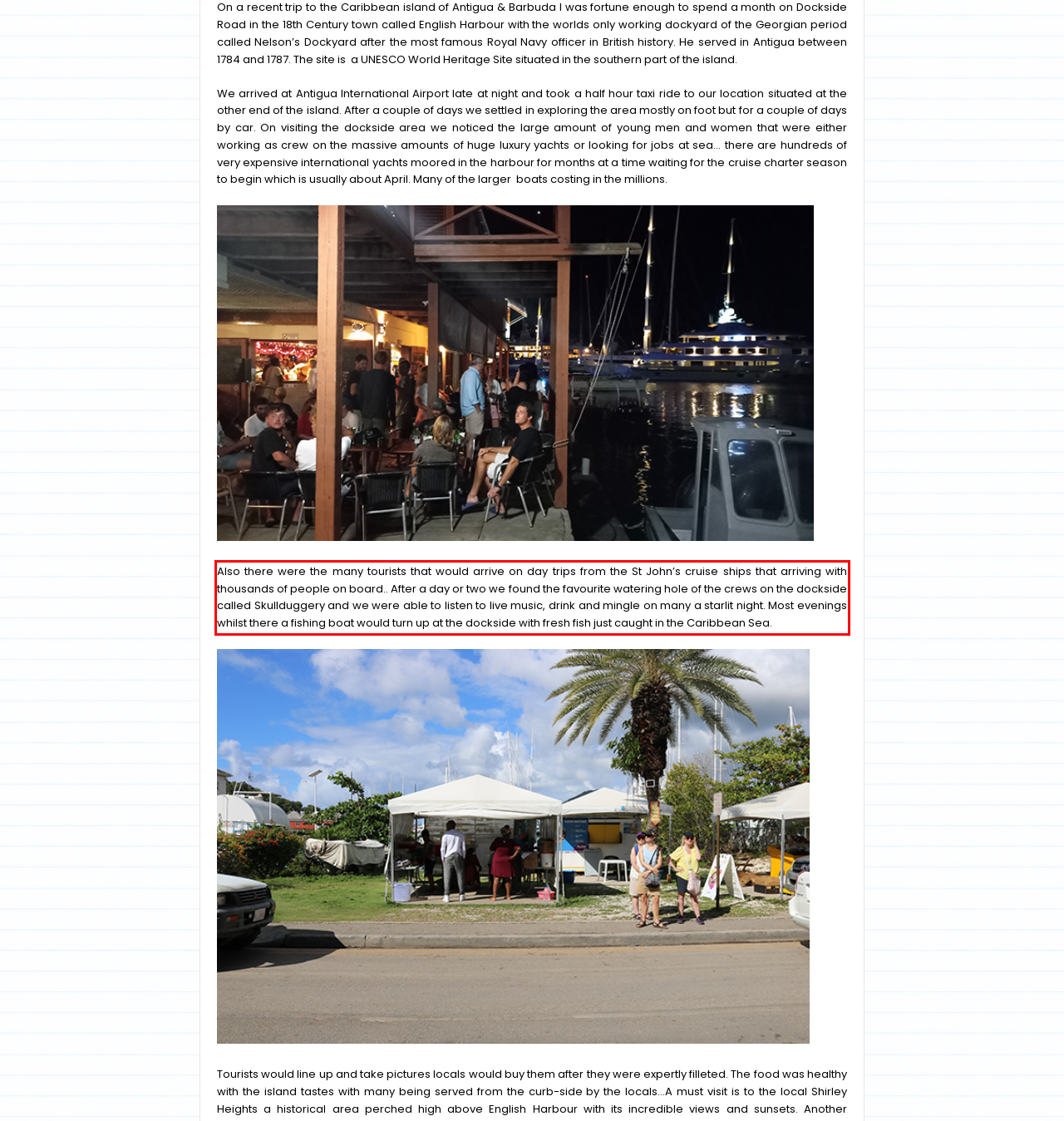Given a screenshot of a webpage, locate the red bounding box and extract the text it encloses.

Also there were the many tourists that would arrive on day trips from the St John’s cruise ships that arriving with thousands of people on board.. After a day or two we found the favourite watering hole of the crews on the dockside called Skullduggery and we were able to listen to live music, drink and mingle on many a starlit night. Most evenings whilst there a fishing boat would turn up at the dockside with fresh fish just caught in the Caribbean Sea.